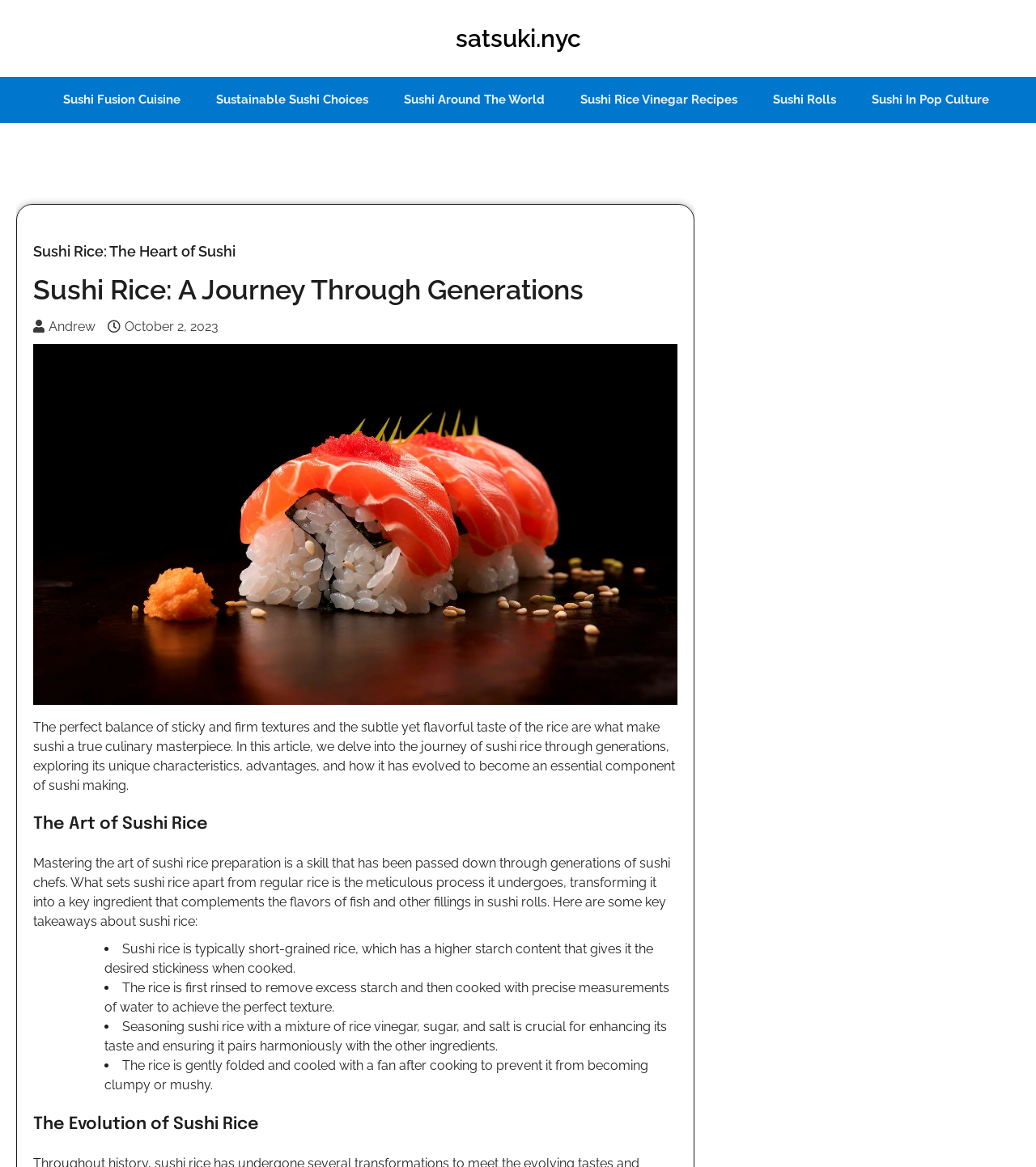Can you extract the primary headline text from the webpage?

Sushi Rice: A Journey Through Generations